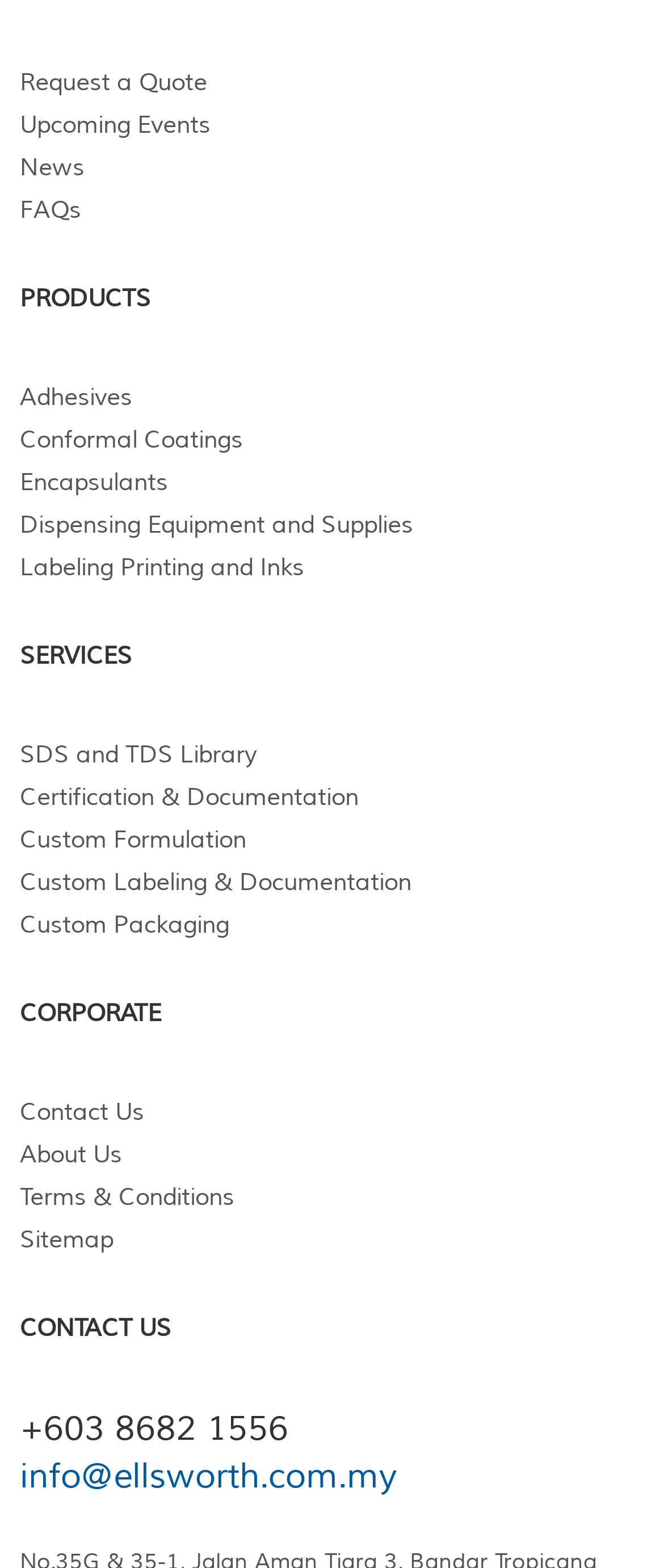Using the provided description: "Labeling Printing and Inks", find the bounding box coordinates of the corresponding UI element. The output should be four float numbers between 0 and 1, in the format [left, top, right, bottom].

[0.03, 0.348, 0.97, 0.376]